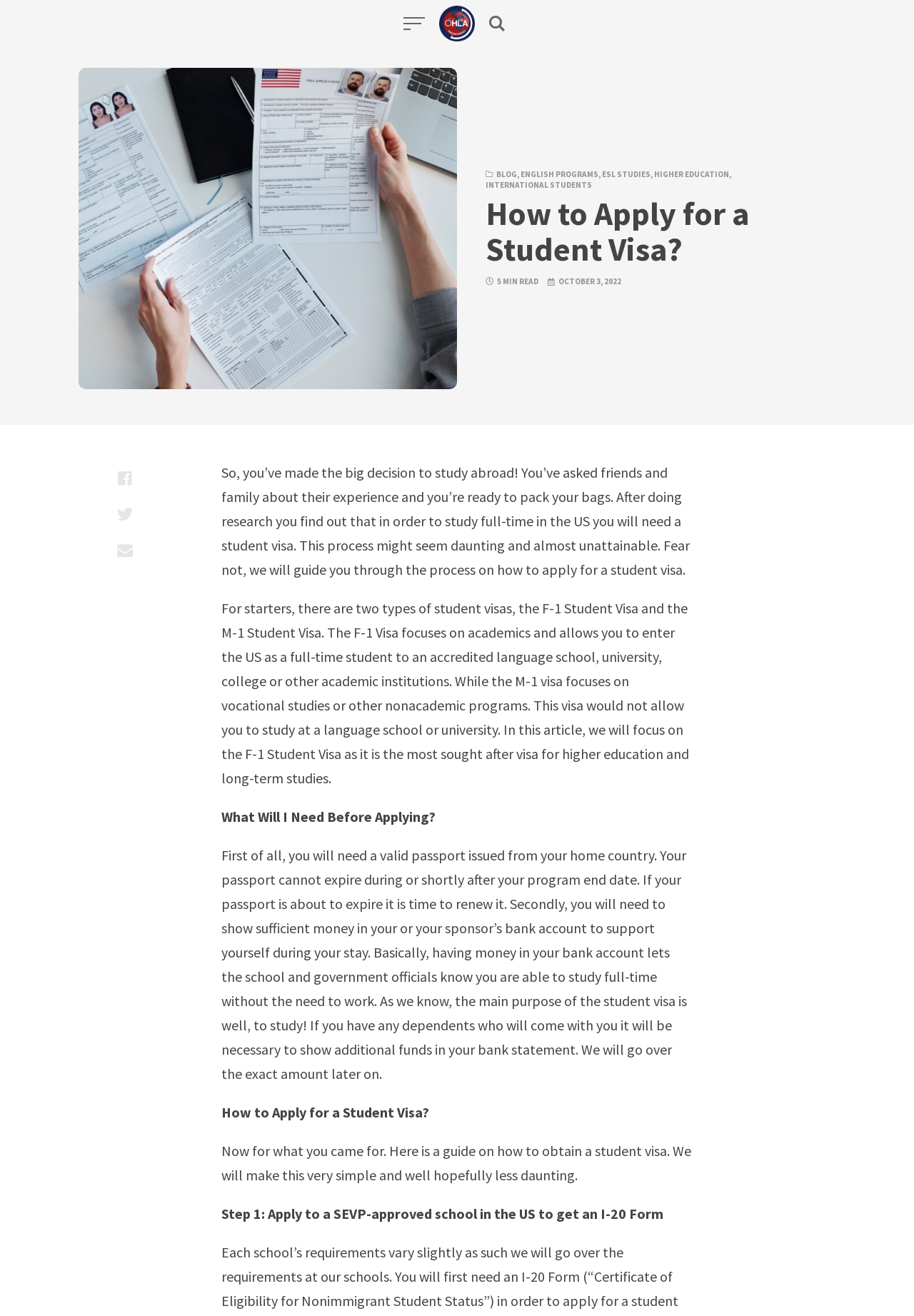Locate the bounding box coordinates of the clickable area to execute the instruction: "Click the 'Share with facebook' link". Provide the coordinates as four float numbers between 0 and 1, represented as [left, top, right, bottom].

[0.123, 0.35, 0.15, 0.377]